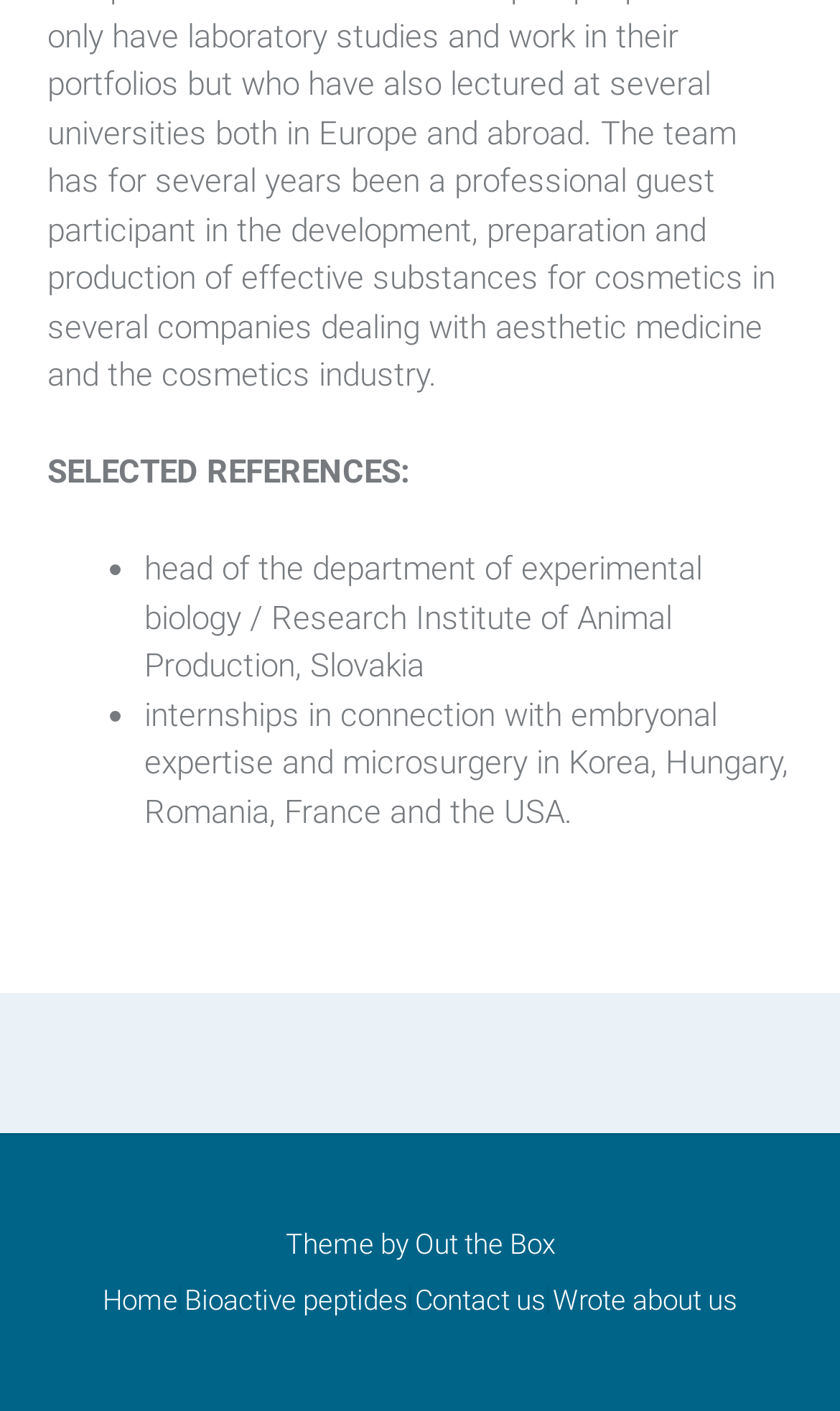How many countries are mentioned in the references?
Using the visual information from the image, give a one-word or short-phrase answer.

5